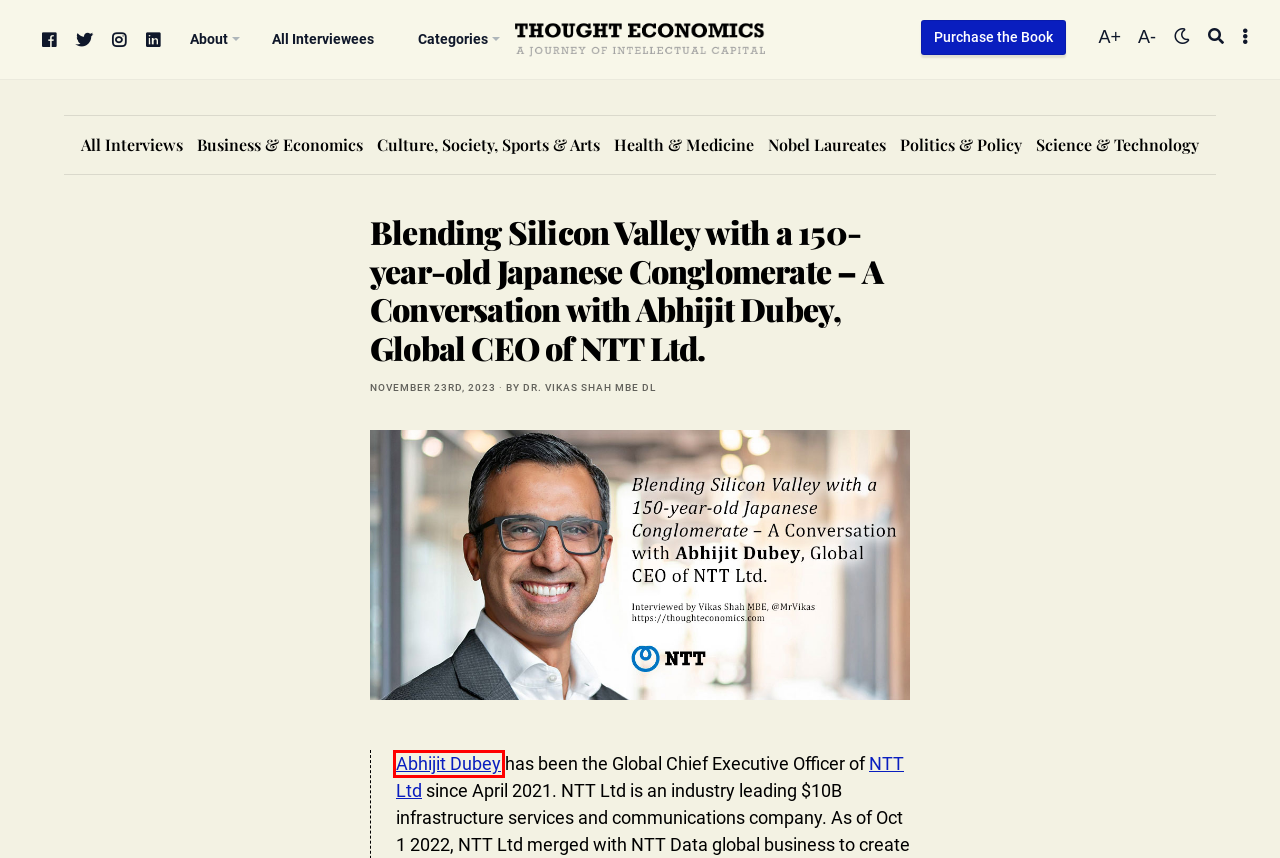Inspect the provided webpage screenshot, concentrating on the element within the red bounding box. Select the description that best represents the new webpage after you click the highlighted element. Here are the candidates:
A. Nobel Laureates – Thought Economics
B. Abhijit Dubey joins as Global Chief Executive Officer | NTT
C. Health & Medicine – Thought Economics
D. All Interviewees – Thought Economics
E. Politics & Policy – Thought Economics
F. Order Thought Economics Book – Thought Economics
G. Culture, Society, Sports & Arts – Thought Economics
H. Science & Technology – Thought Economics

B